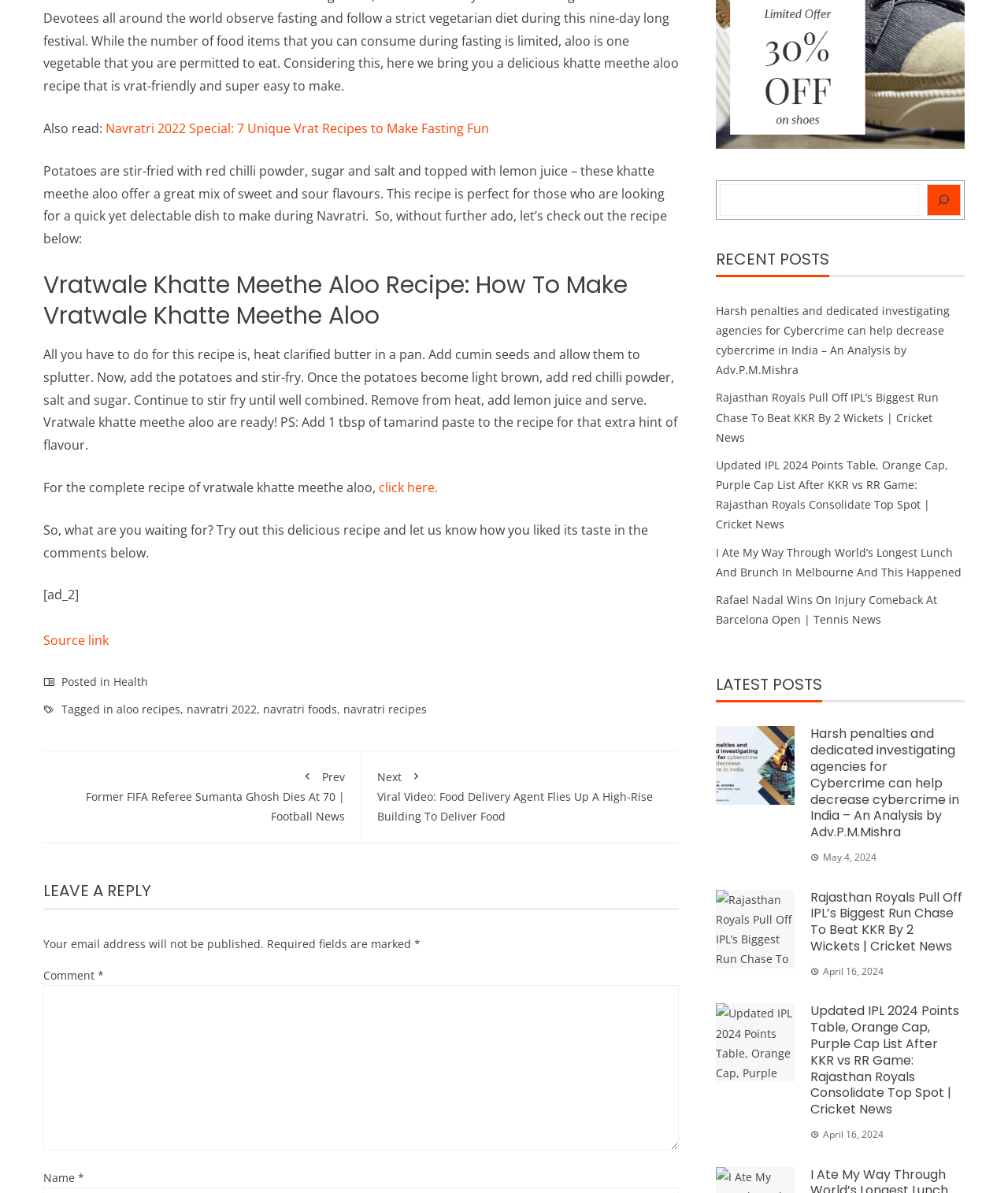Determine the bounding box for the HTML element described here: "Source link". The coordinates should be given as [left, top, right, bottom] with each number being a float between 0 and 1.

[0.043, 0.529, 0.108, 0.544]